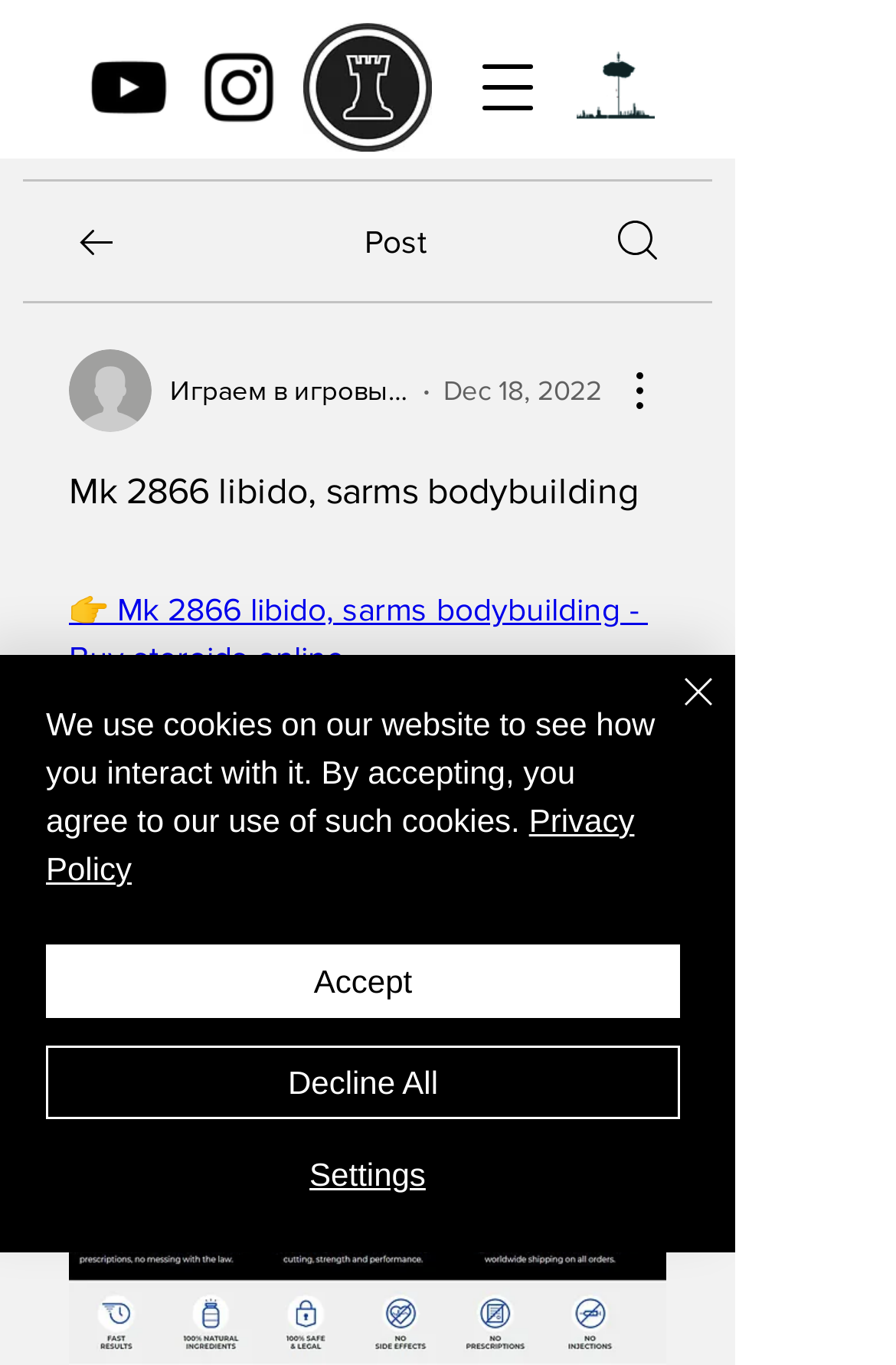Please find the bounding box coordinates of the section that needs to be clicked to achieve this instruction: "Click the Instagram link".

[0.215, 0.03, 0.318, 0.098]